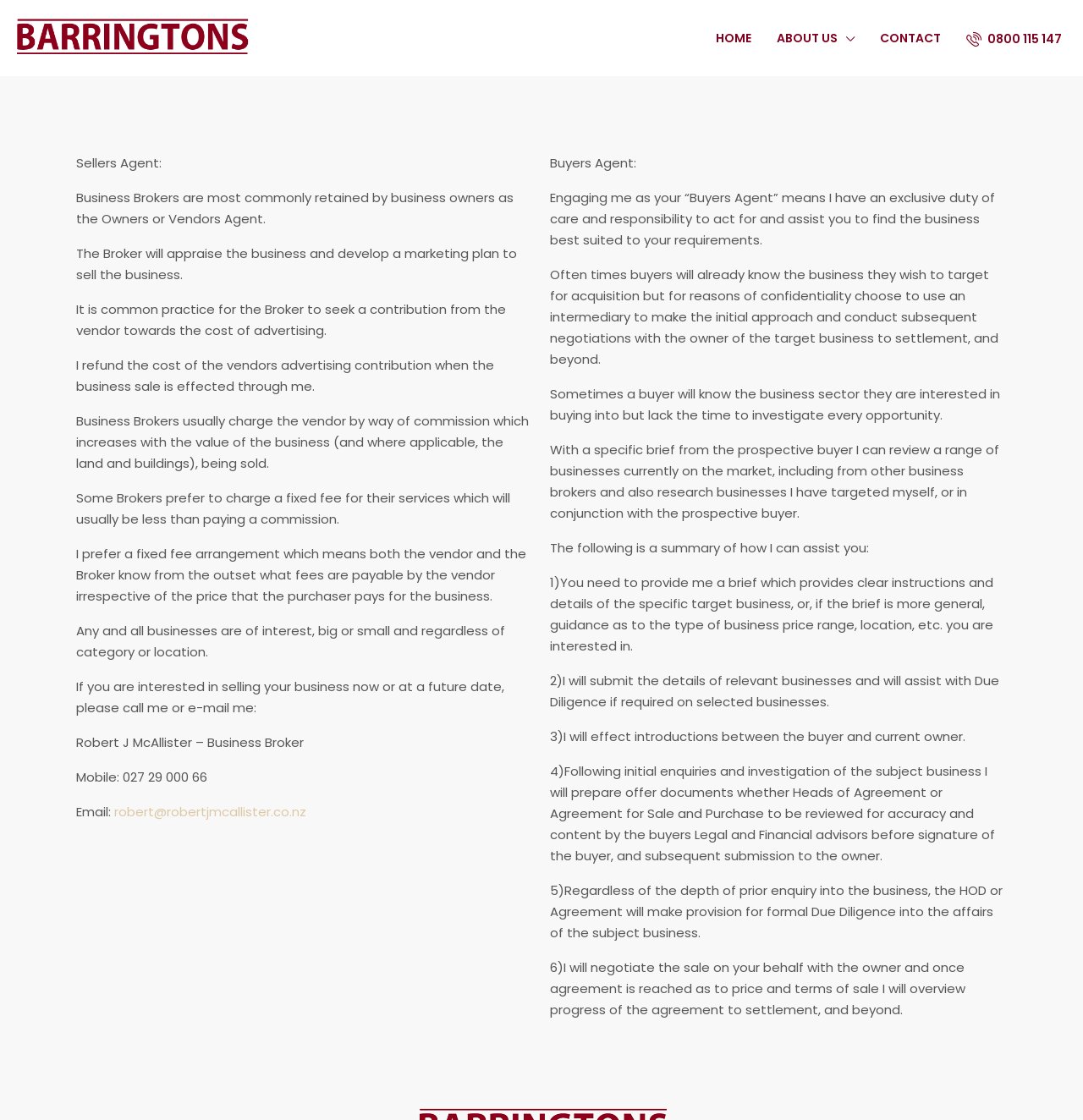Predict the bounding box coordinates of the UI element that matches this description: "About Us". The coordinates should be in the format [left, top, right, bottom] with each value between 0 and 1.

[0.705, 0.0, 0.801, 0.069]